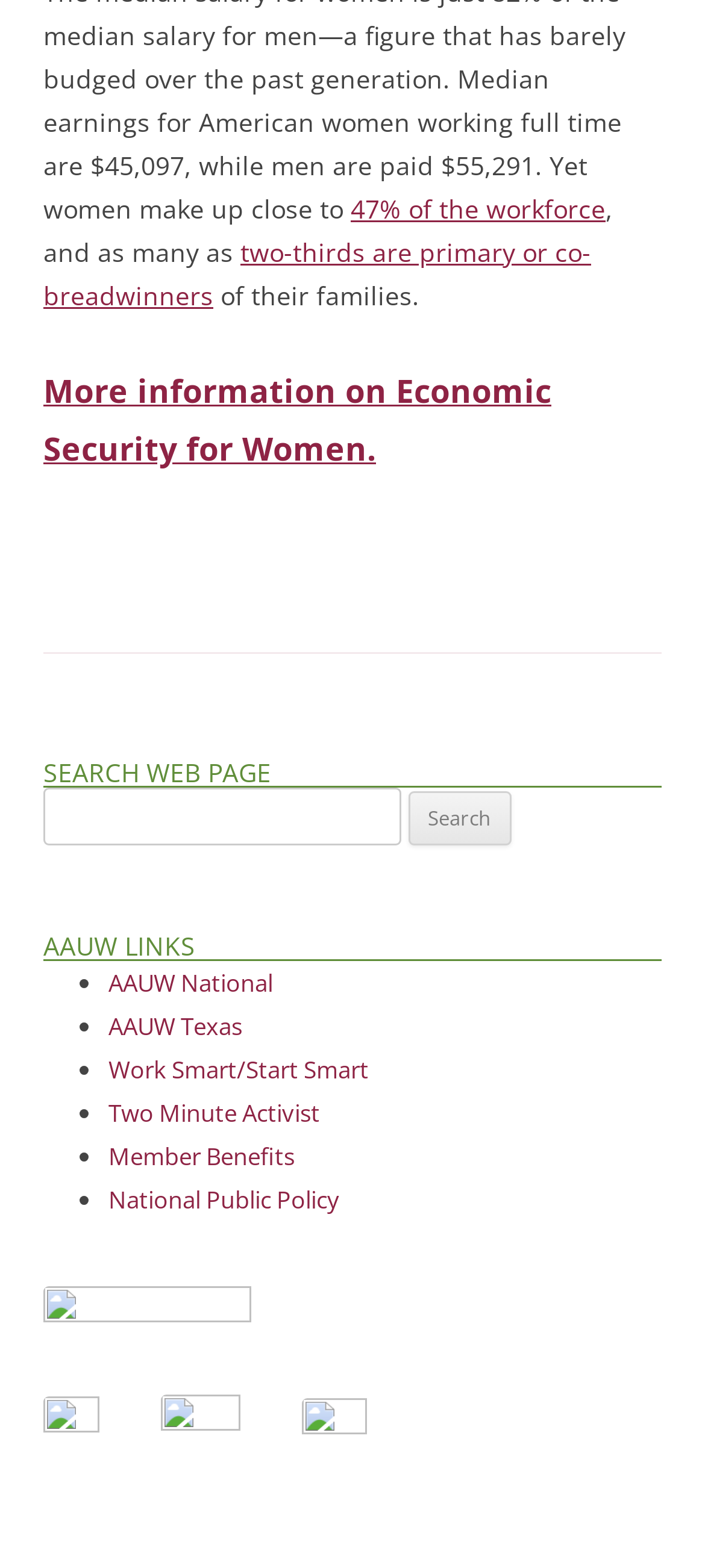Please identify the coordinates of the bounding box for the clickable region that will accomplish this instruction: "Click the link to UNCATEGORIZED".

None